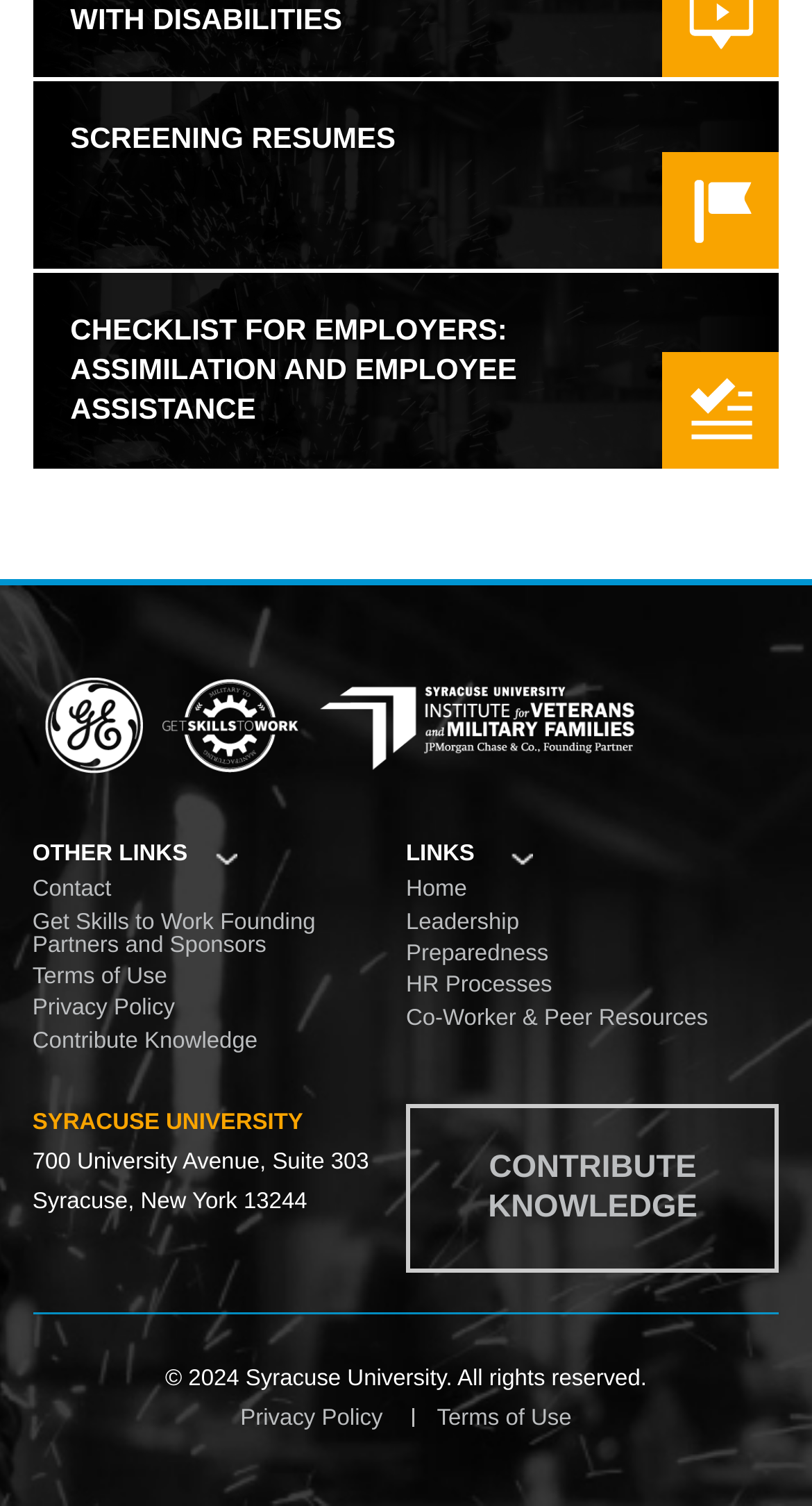How many images are there on the webpage?
Using the information from the image, answer the question thoroughly.

I counted the images on the webpage, which are the 'GE' logo, three empty images, and there are 4 images in total.